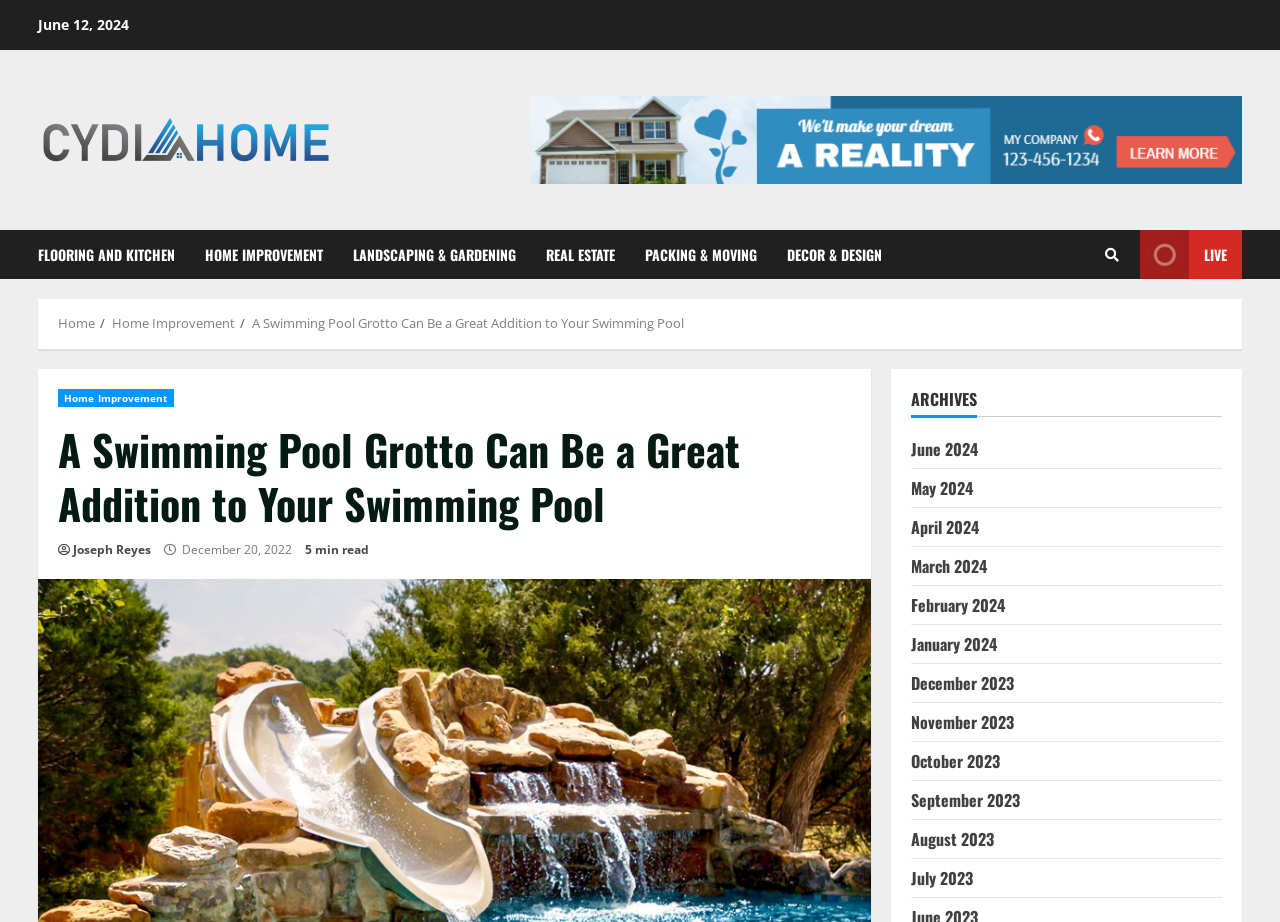What is the category of the article?
Based on the content of the image, thoroughly explain and answer the question.

I determined the category of the article by looking at the breadcrumbs navigation section, which shows the hierarchy of the current page. The second link in the breadcrumbs is 'Home Improvement', indicating that the article belongs to this category.